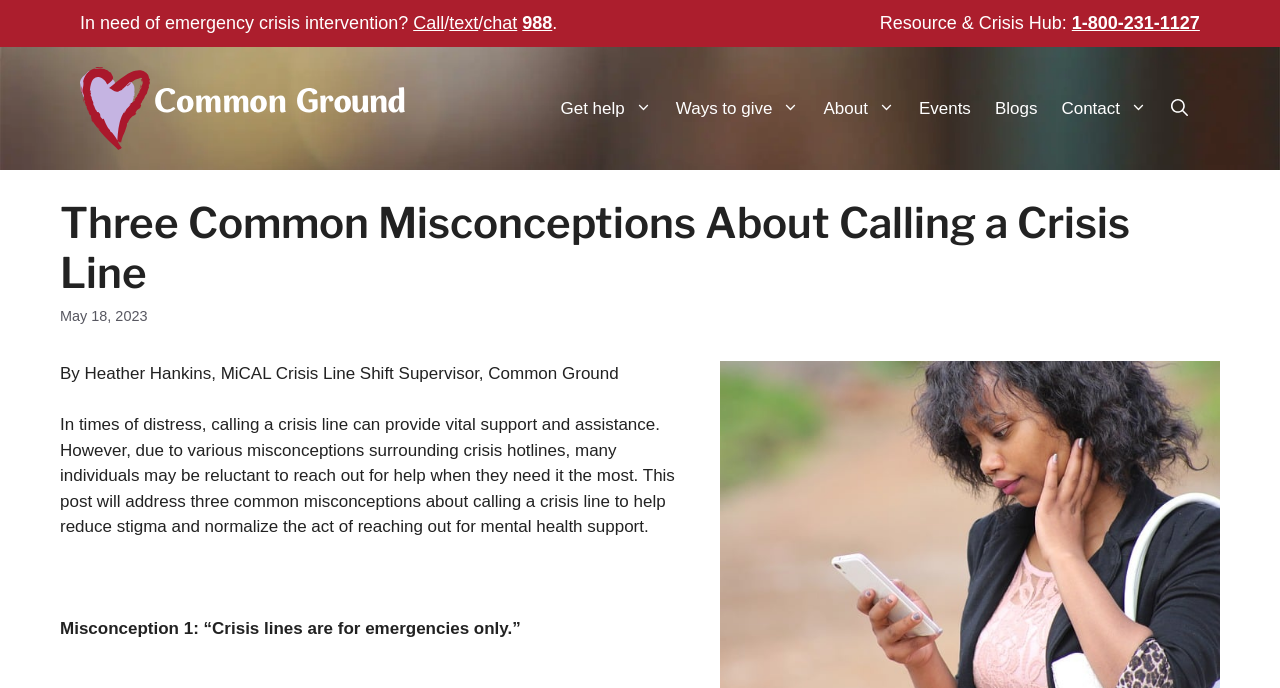What is the topic of the article?
Refer to the image and give a detailed response to the question.

The topic of the article can be inferred from the main heading, which says 'Three Common Misconceptions About Calling a Crisis Line'. The article content also supports this topic, as it discusses misconceptions about crisis lines.